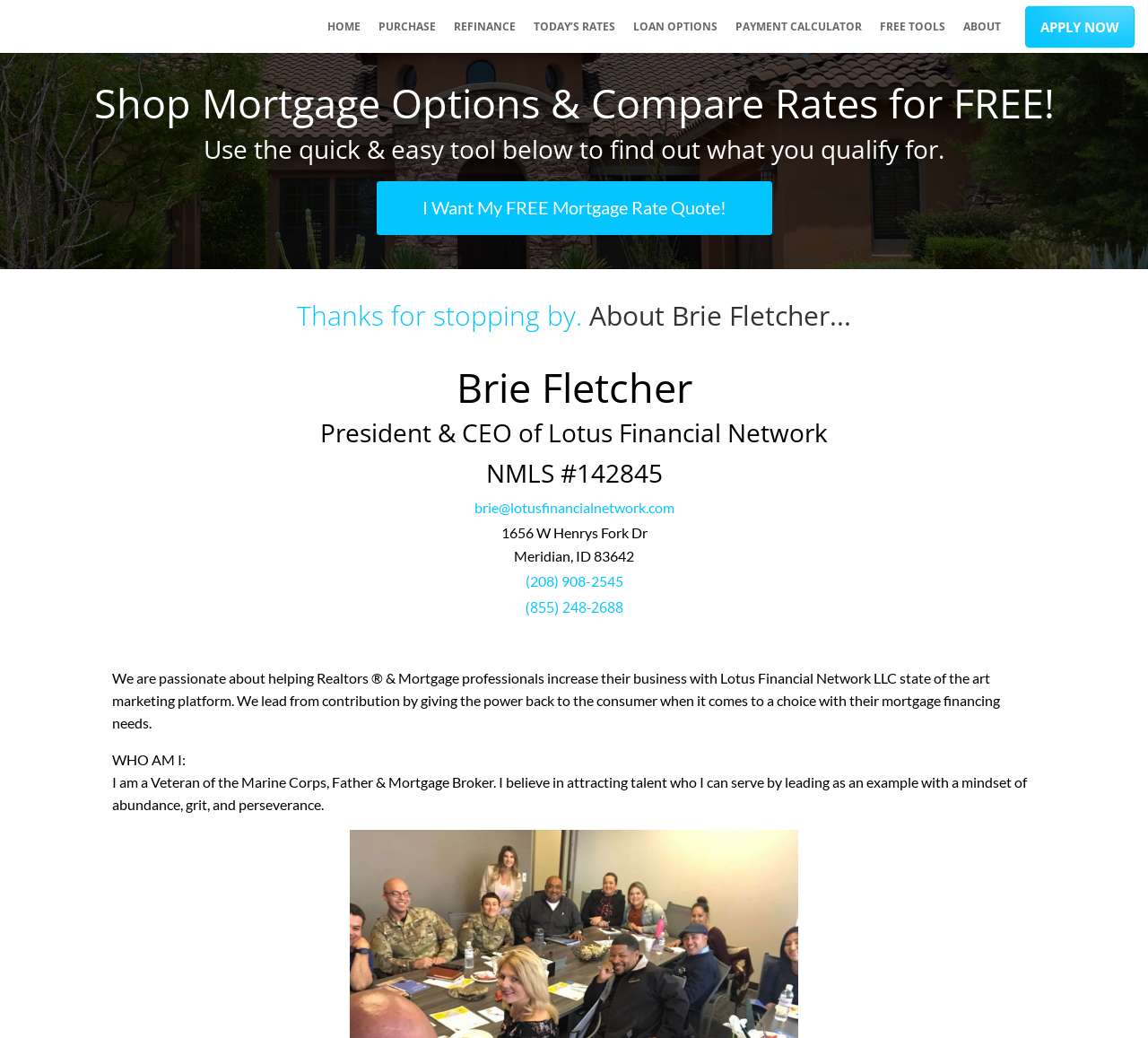Determine the bounding box coordinates of the area to click in order to meet this instruction: "Read the article about 'Private subnet'".

None